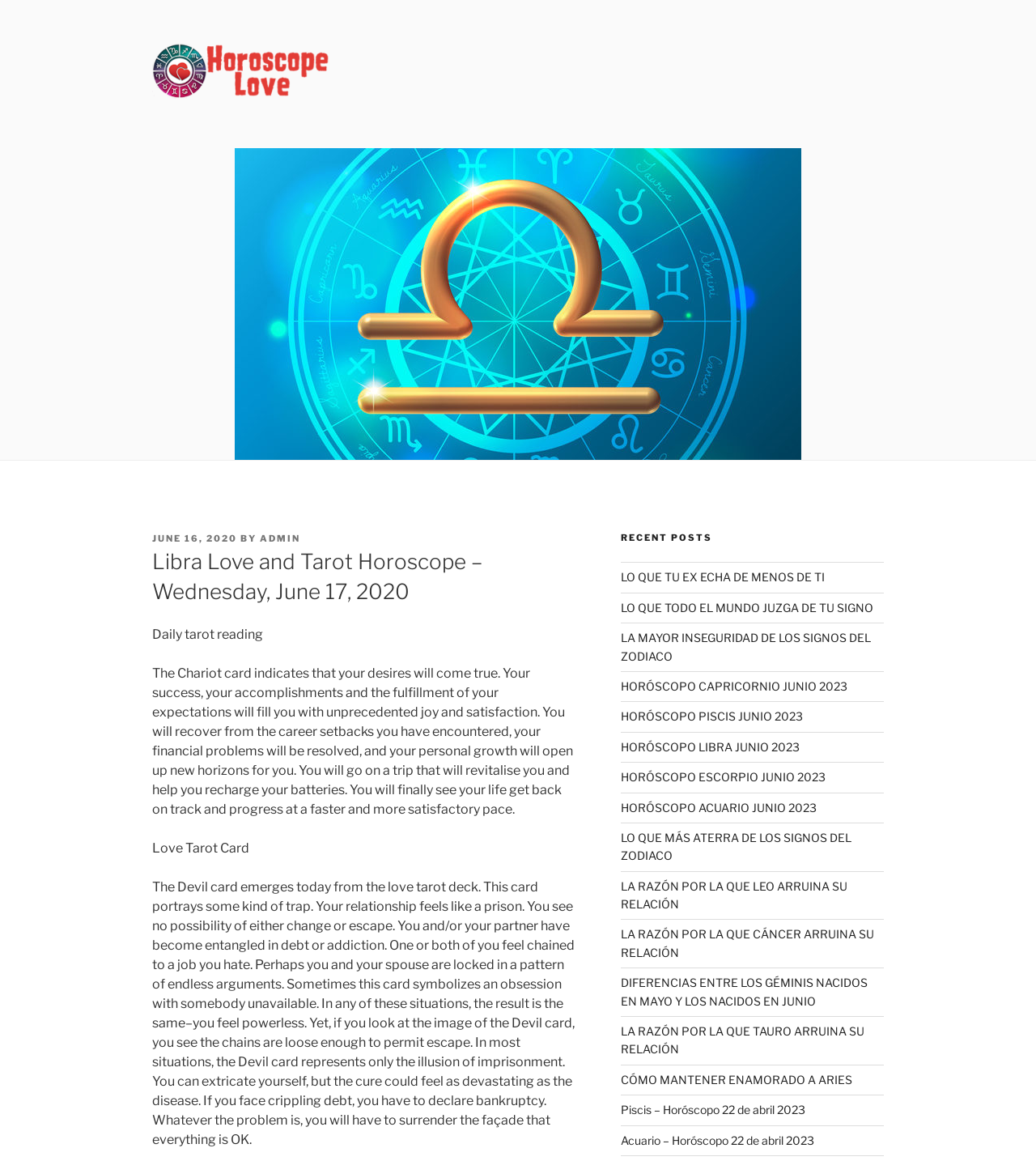What is the title of the daily tarot reading?
Please craft a detailed and exhaustive response to the question.

The answer can be found in the StaticText element 'Daily tarot reading The Chariot card indicates that your desires will come true...' which indicates that the title of the daily tarot reading is 'The Chariot card'.